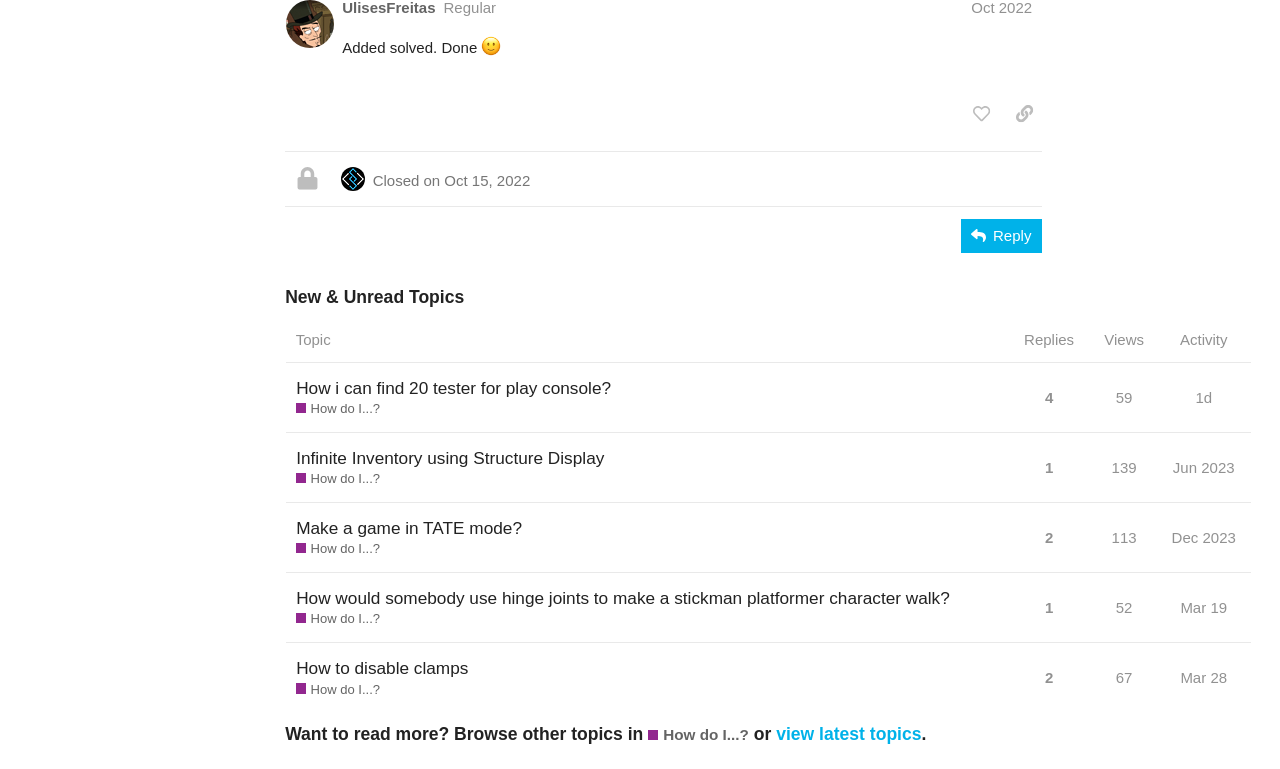What is the latest topic in the 'How do I...?' section?
Using the image as a reference, answer with just one word or a short phrase.

How to disable clamps